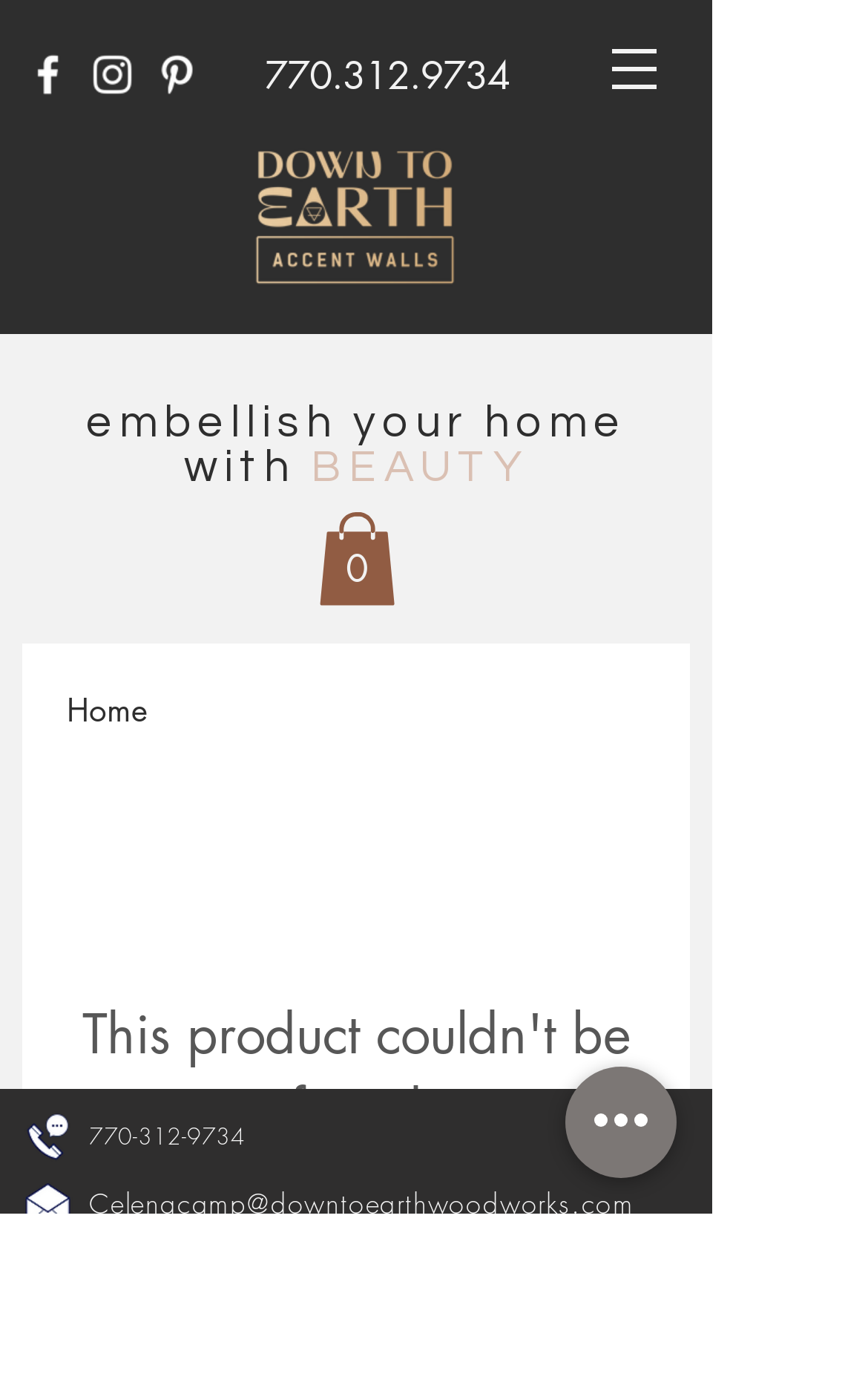Please specify the bounding box coordinates in the format (top-left x, top-left y, bottom-right x, bottom-right y), with values ranging from 0 to 1. Identify the bounding box for the UI component described as follows: Continue Shopping

[0.236, 0.854, 0.585, 0.881]